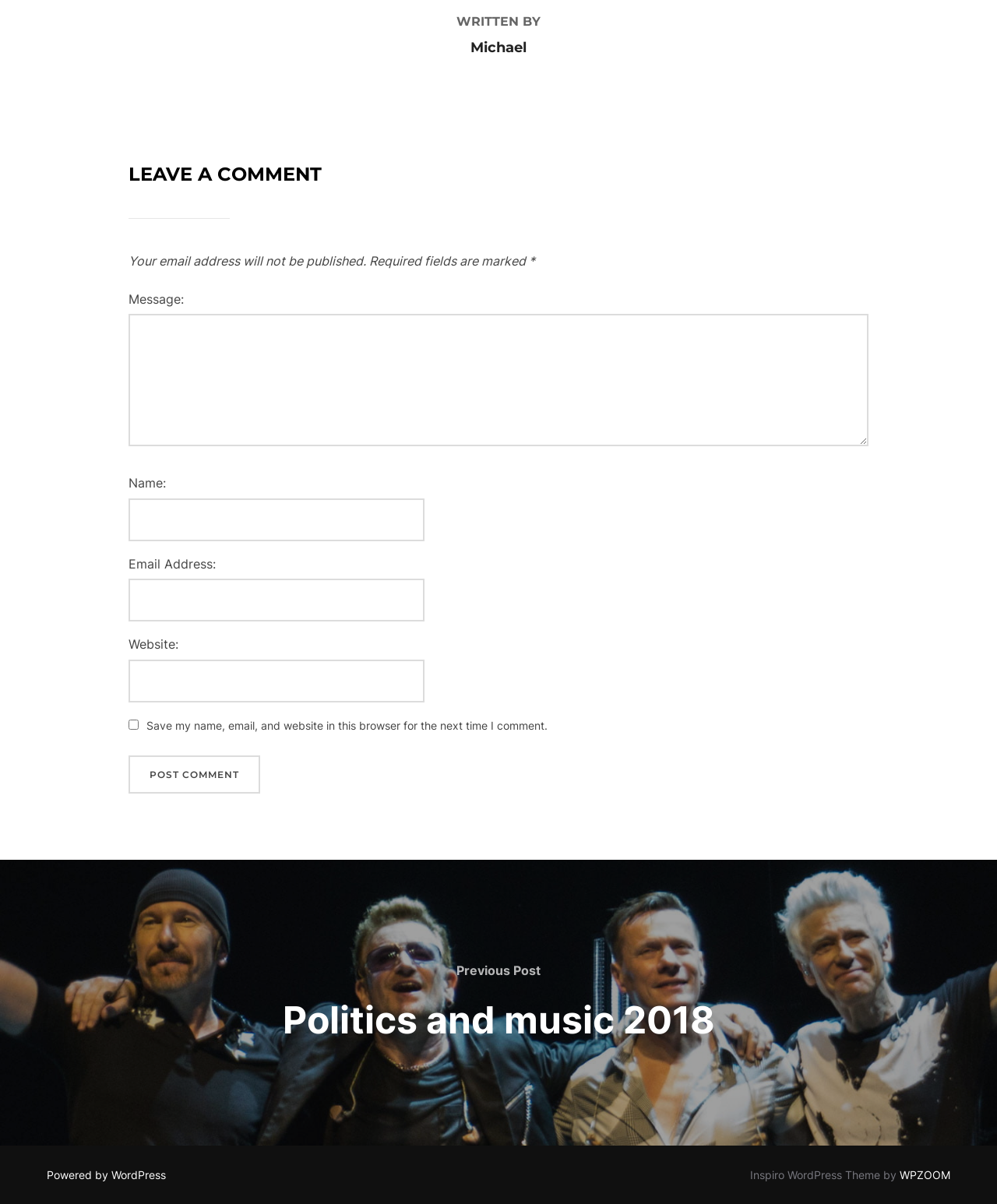What is the button below the comment form for?
Please provide a detailed answer to the question.

The button is located at the bottom of the comment form and has the text 'POST COMMENT' on it, suggesting that it is for submitting the comment.